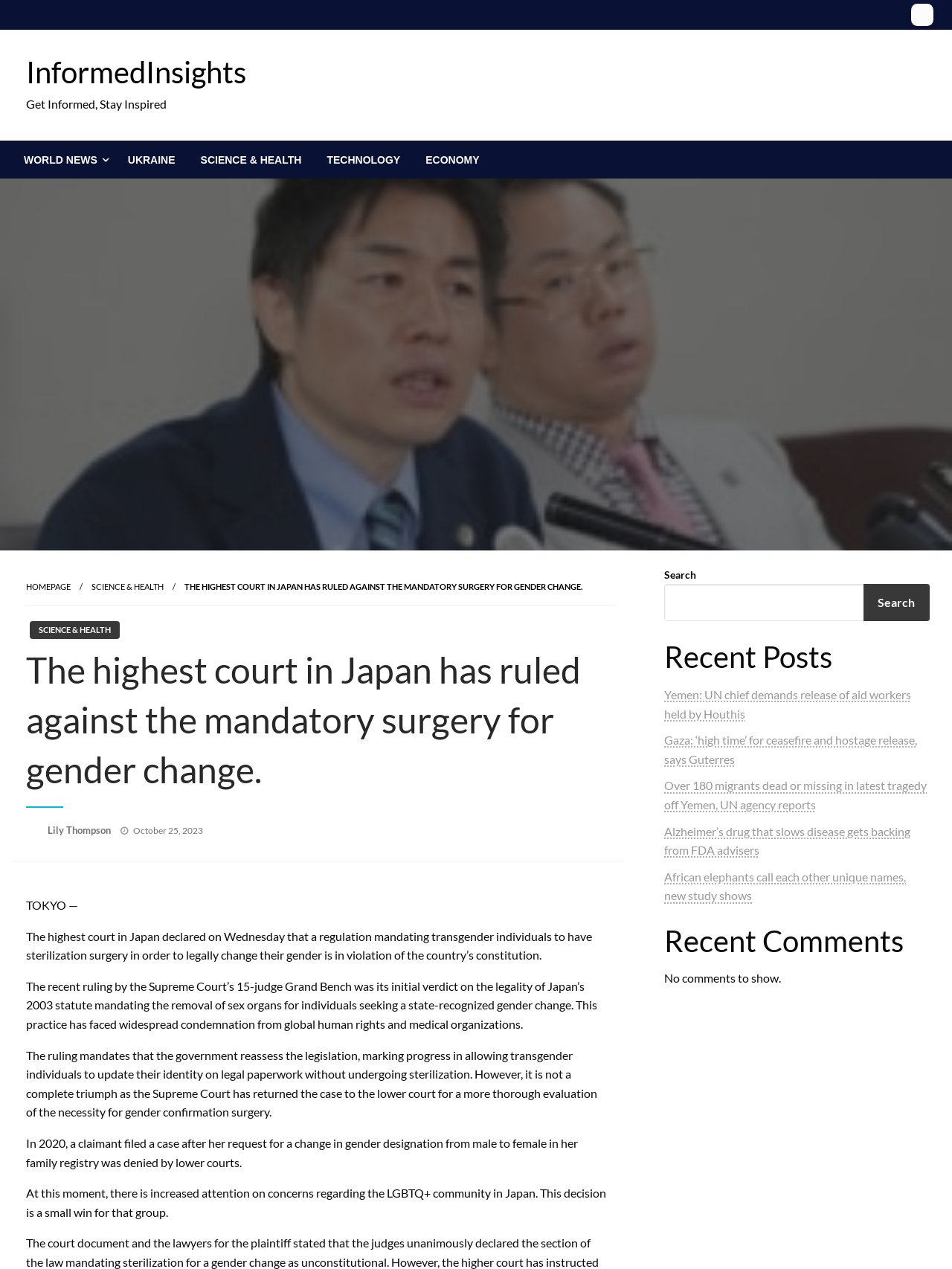What is the name of the court that made the ruling?
Please provide a single word or phrase in response based on the screenshot.

Supreme Court